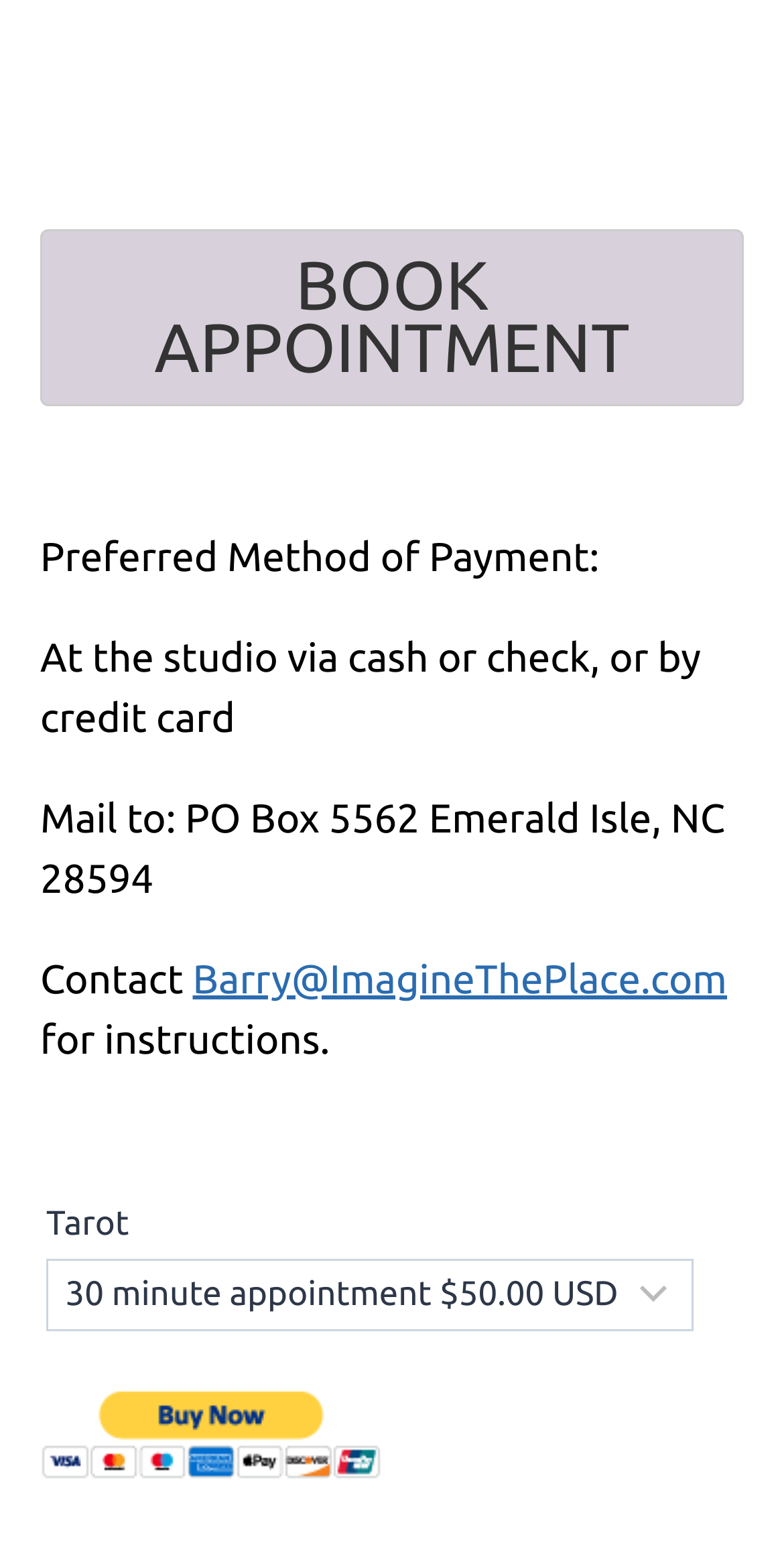Find the bounding box of the element with the following description: "Barry@ImagineThePlace.com". The coordinates must be four float numbers between 0 and 1, formatted as [left, top, right, bottom].

[0.246, 0.619, 0.927, 0.649]